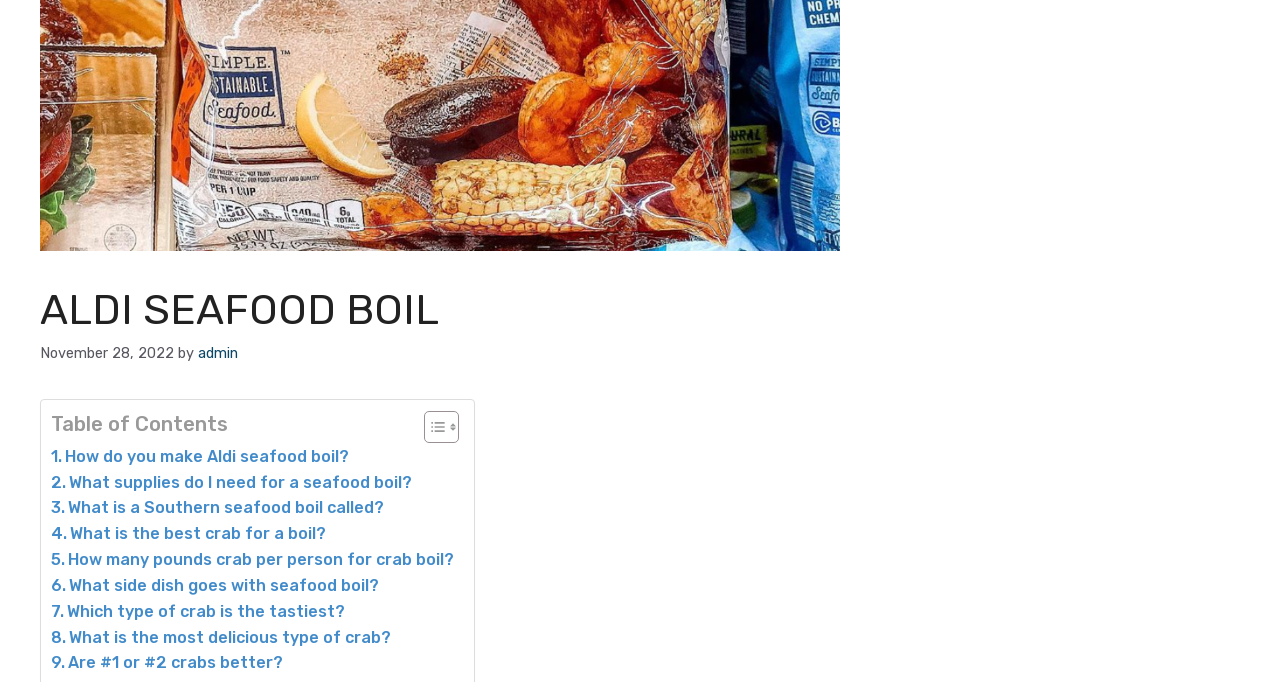Predict the bounding box coordinates for the UI element described as: "Toggle". The coordinates should be four float numbers between 0 and 1, presented as [left, top, right, bottom].

[0.32, 0.601, 0.355, 0.651]